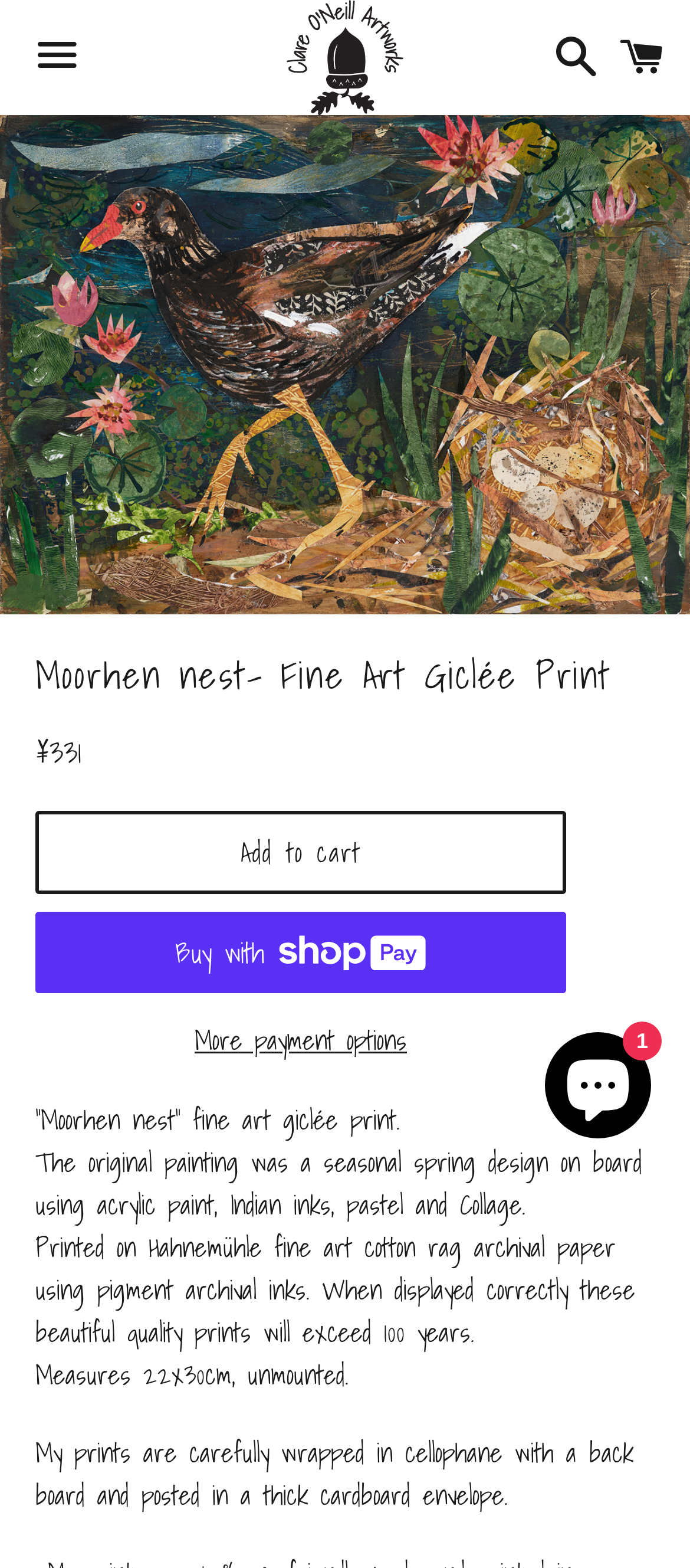Give a detailed account of the webpage.

This webpage is an online art store, specifically showcasing a fine art giclée print titled "Moorhen nest". At the top left corner, there is a button labeled "Menu" and a link to "Clare O'Neill Artworks" accompanied by a small logo image. On the top right corner, there are links to "Search" and "Cart" as well as an image of the print "Moorhen nest- Fine Art Giclée Print".

Below the top navigation bar, there is a large image of the print, taking up most of the width of the page. Underneath the image, there is a heading with the same title as the print. The price of the print, ¥331, is displayed prominently, along with a "Regular price" label.

There are three buttons below the price: "Add to cart", "Buy now with ShopPay", and "More payment options". The "Buy now with ShopPay" button has a small image embedded within it.

Following the payment options, there is a detailed description of the print, including its materials, size, and archival quality. The description is divided into four paragraphs, each providing specific information about the print.

At the bottom right corner of the page, there is a chat window with a button labeled "Chat window" and an image. The chat window also displays a number "1", indicating the number of unread messages.

Overall, the webpage is focused on showcasing the "Moorhen nest" fine art giclée print and providing detailed information about its features and purchase options.